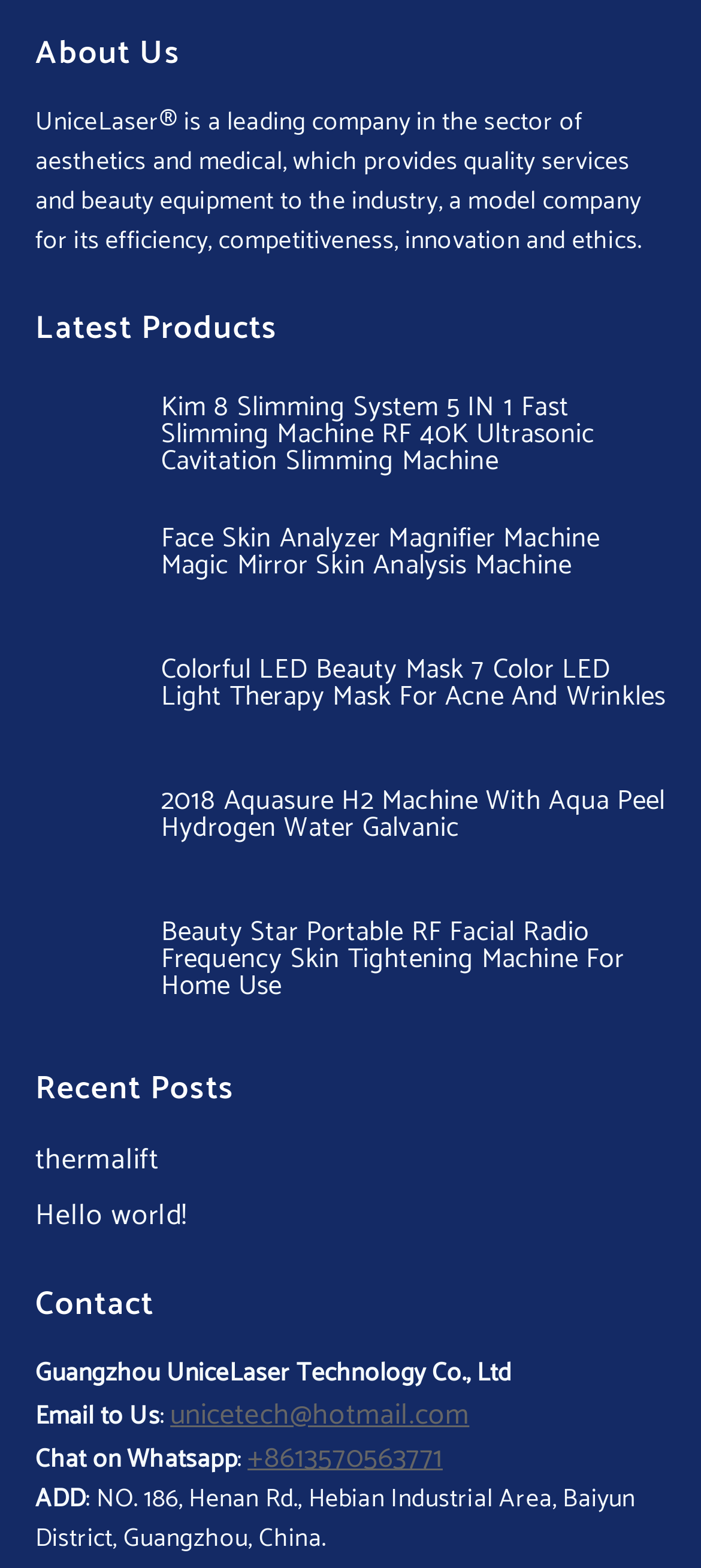Using the information from the screenshot, answer the following question thoroughly:
How many recent posts are there?

I counted the number of link elements under the 'Recent Posts' heading, which are 2 in total.